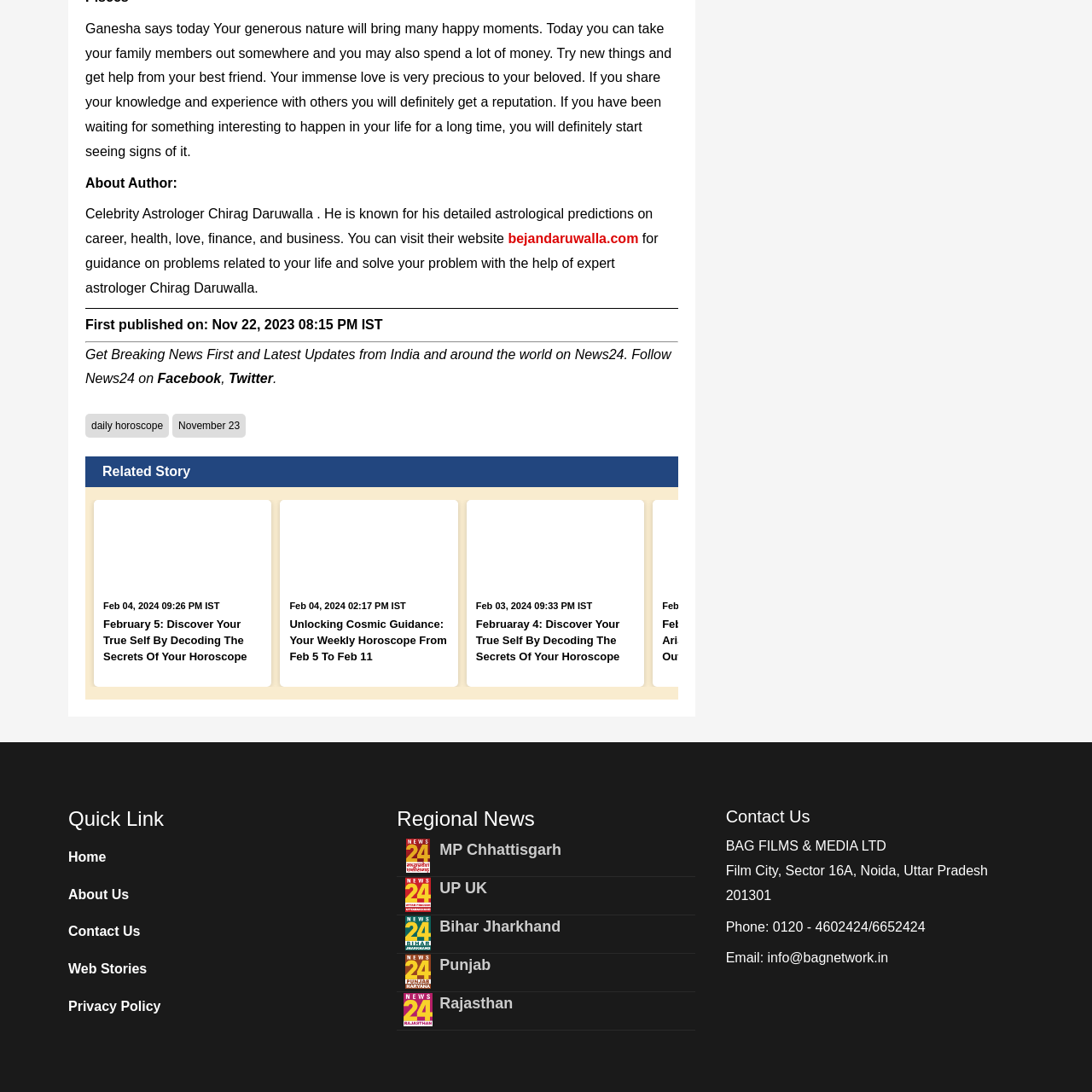Is the webpage about personal growth?
Look at the image framed by the red bounding box and provide an in-depth response.

The webpage is about personal growth because the surrounding text emphasizes the idea of personal growth and the importance of sharing knowledge and experiences, which suggests that the webpage is focused on helping individuals improve themselves.